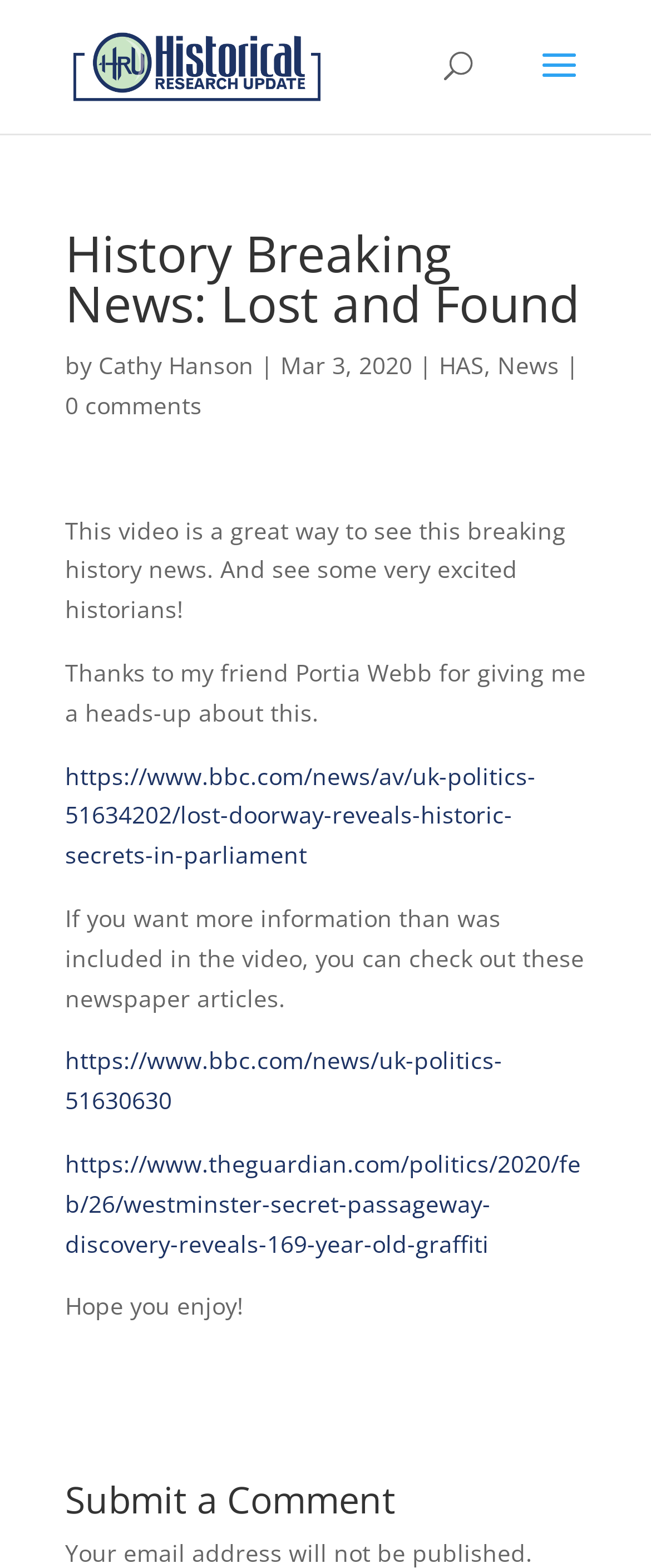How many links are provided in the article?
Using the visual information from the image, give a one-word or short-phrase answer.

6